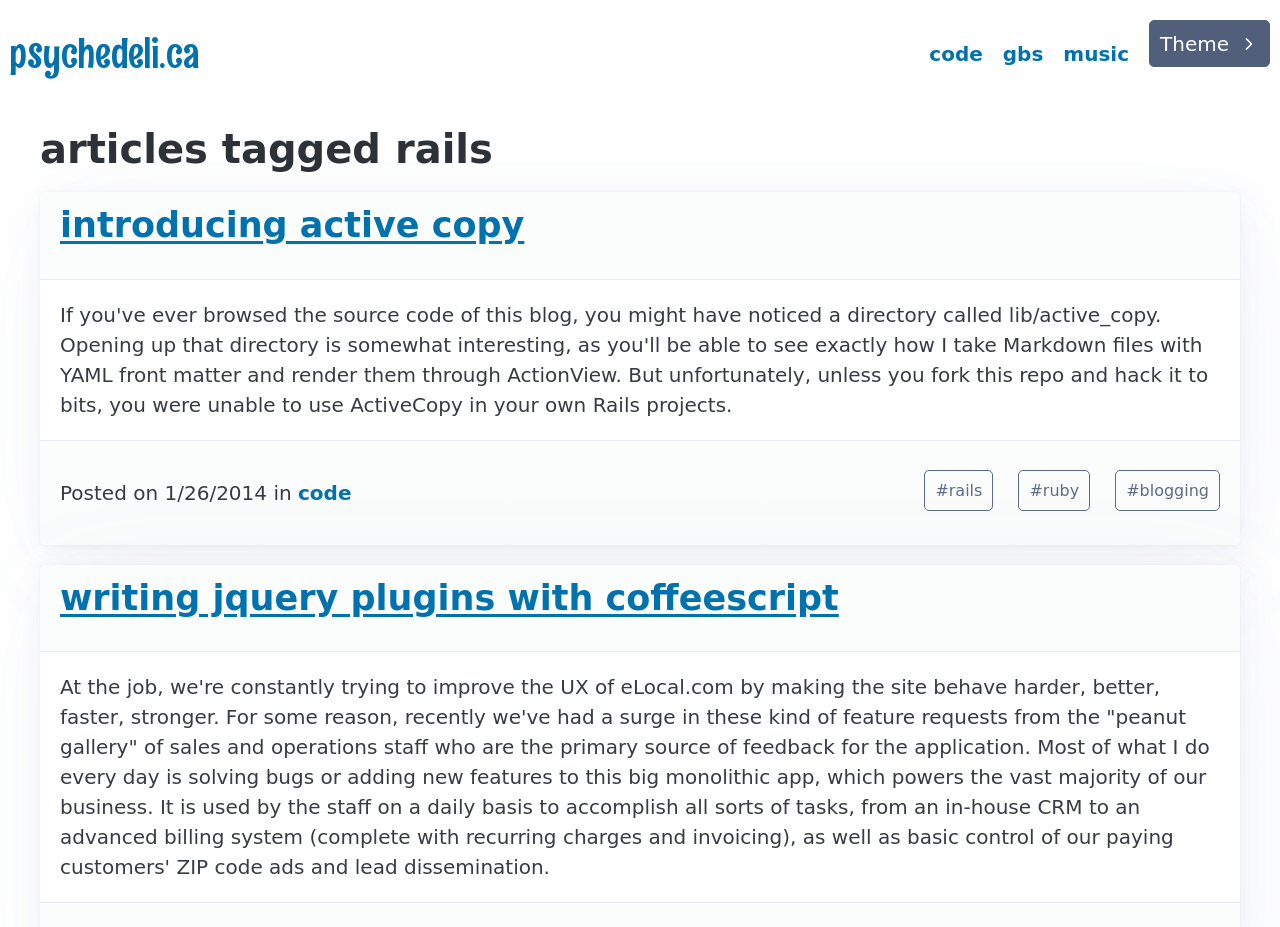Show the bounding box coordinates for the element that needs to be clicked to execute the following instruction: "read introducing active copy". Provide the coordinates in the form of four float numbers between 0 and 1, i.e., [left, top, right, bottom].

[0.047, 0.221, 0.41, 0.264]